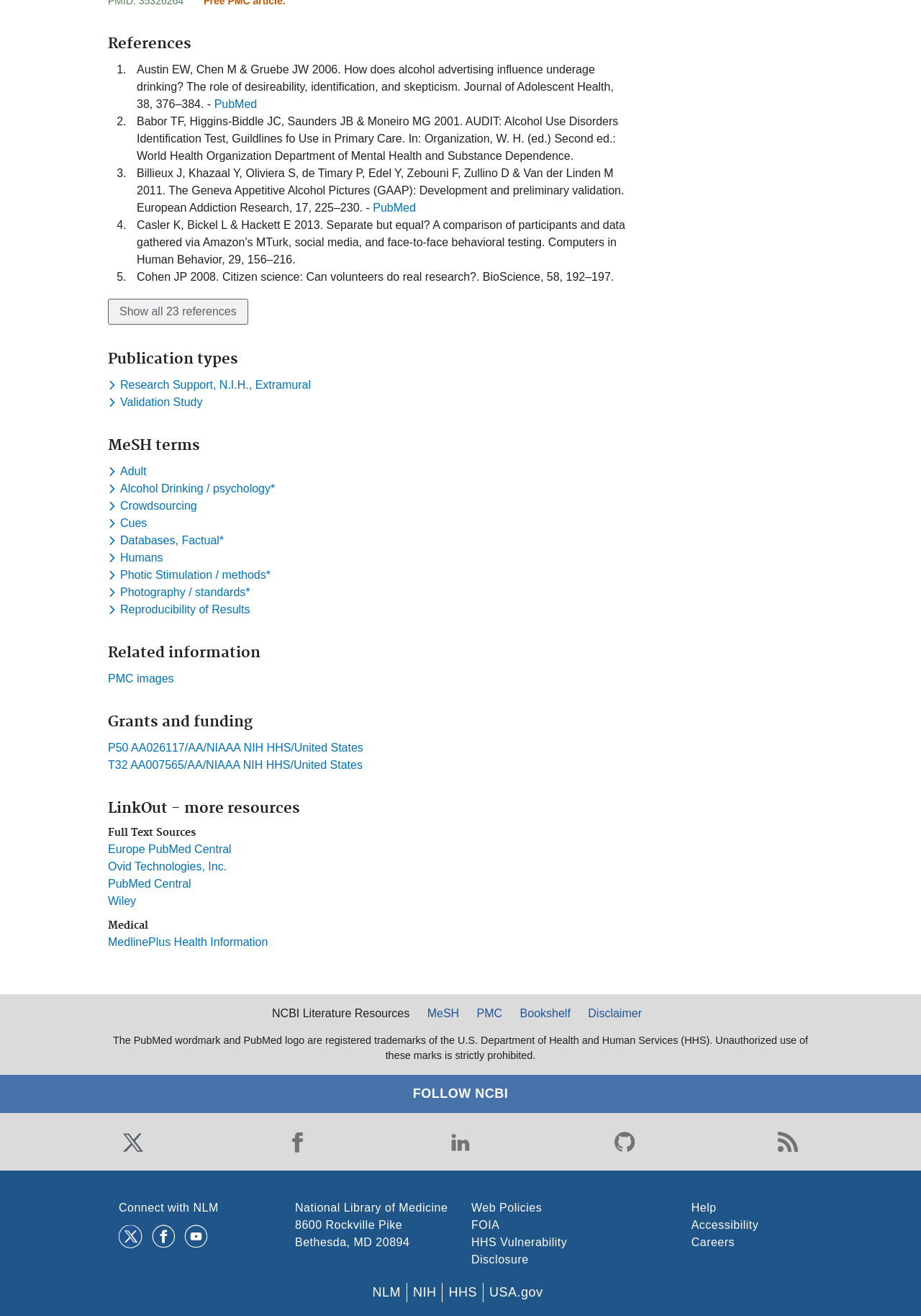What is the address of the National Library of Medicine? Analyze the screenshot and reply with just one word or a short phrase.

8600 Rockville Pike Bethesda, MD 20894